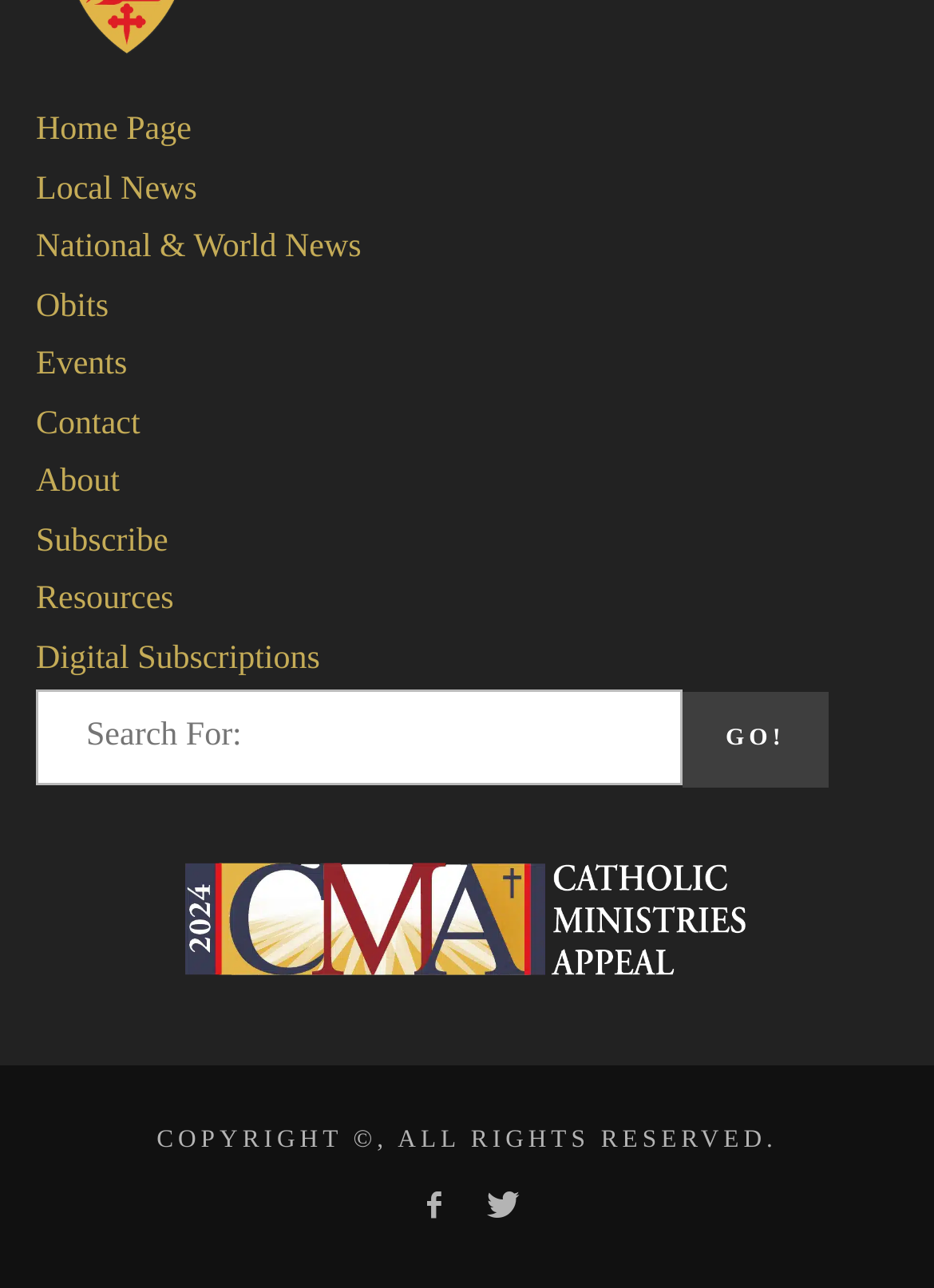Locate the bounding box coordinates of the element you need to click to accomplish the task described by this instruction: "click go button".

[0.731, 0.537, 0.887, 0.612]